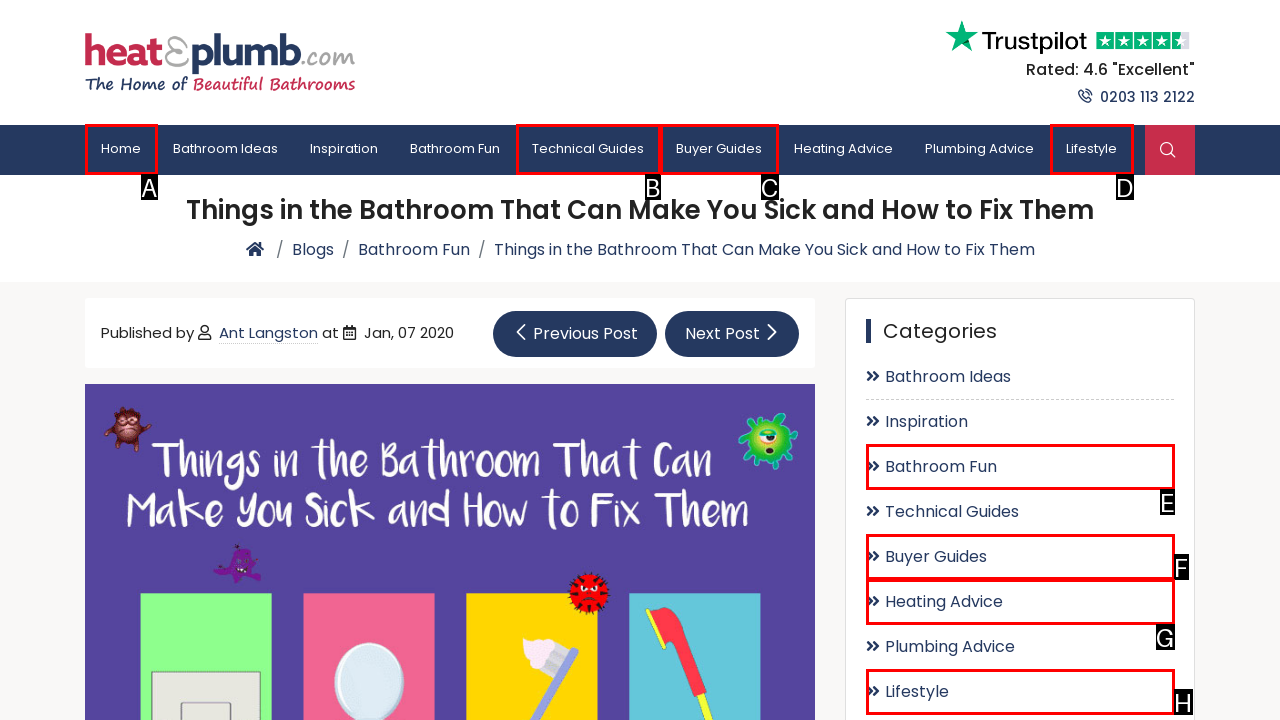Identify the UI element that best fits the description: Lifestyle
Respond with the letter representing the correct option.

H